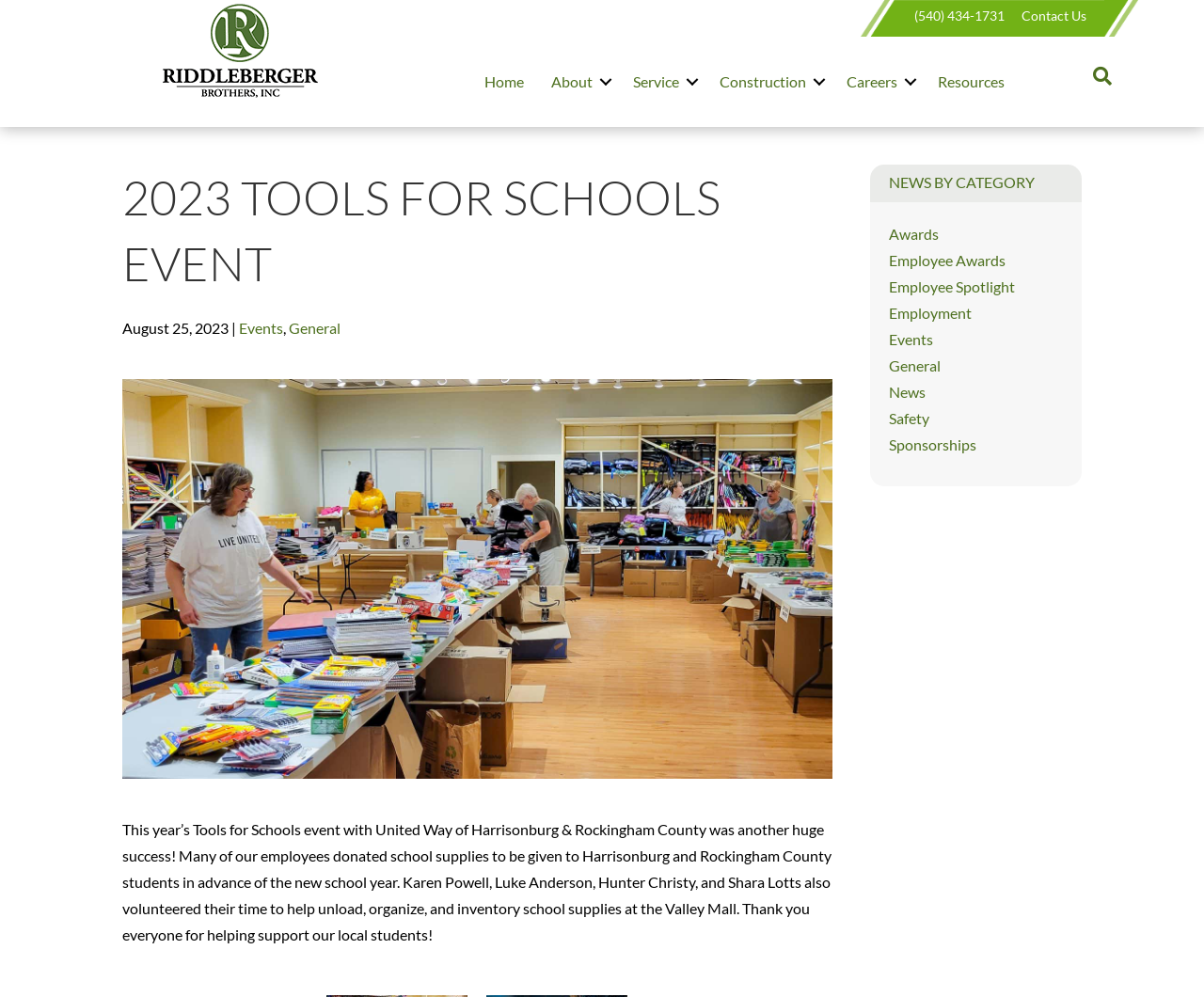Identify the bounding box for the UI element described as: "Employee Spotlight". The coordinates should be four float numbers between 0 and 1, i.e., [left, top, right, bottom].

[0.738, 0.278, 0.843, 0.296]